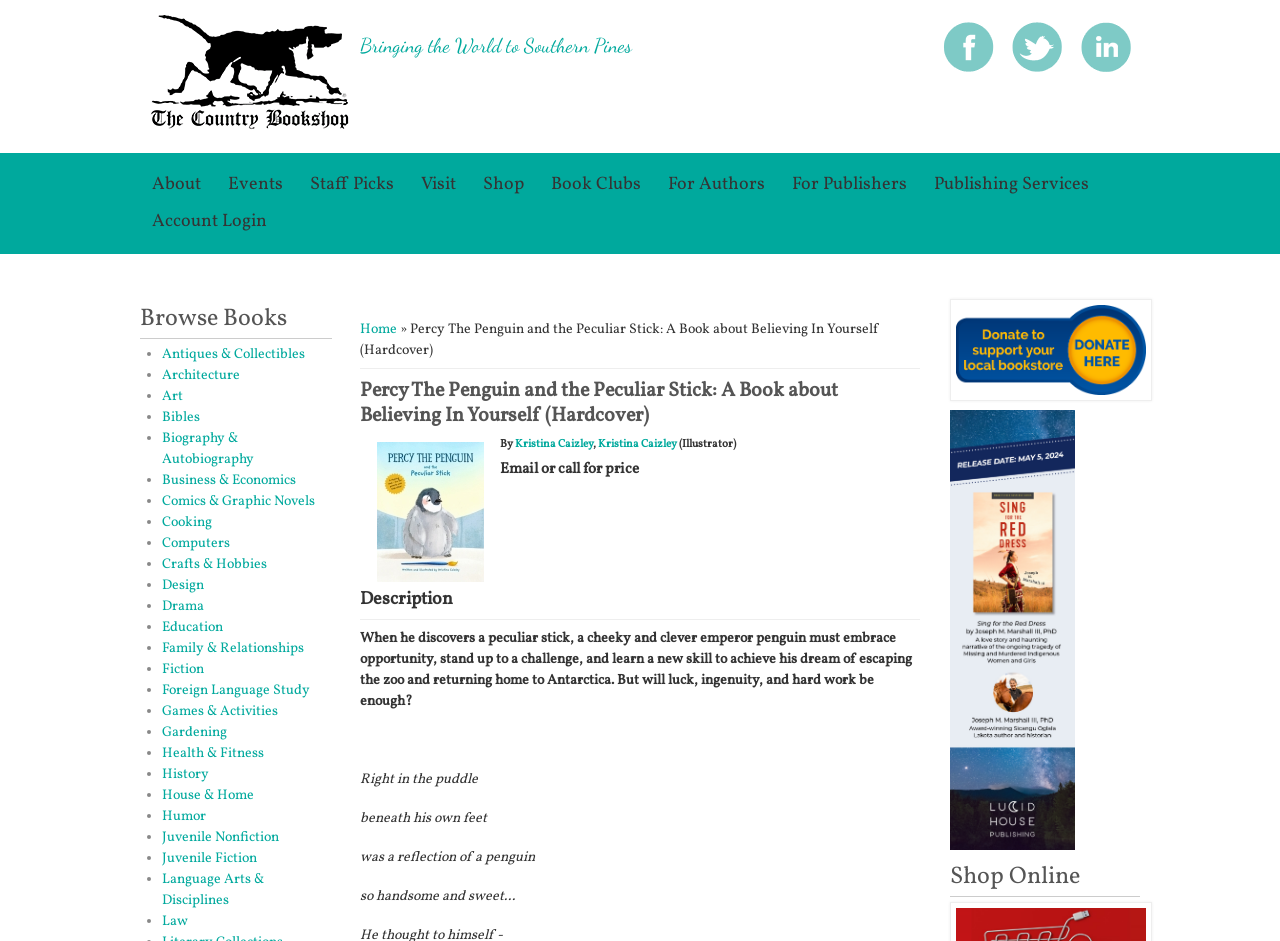Who is the author of the book?
Please ensure your answer to the question is detailed and covers all necessary aspects.

I found the answer by looking at the link element with the text 'Kristina Caizley' which is likely to be the author of the book, as it is mentioned alongside the book title.